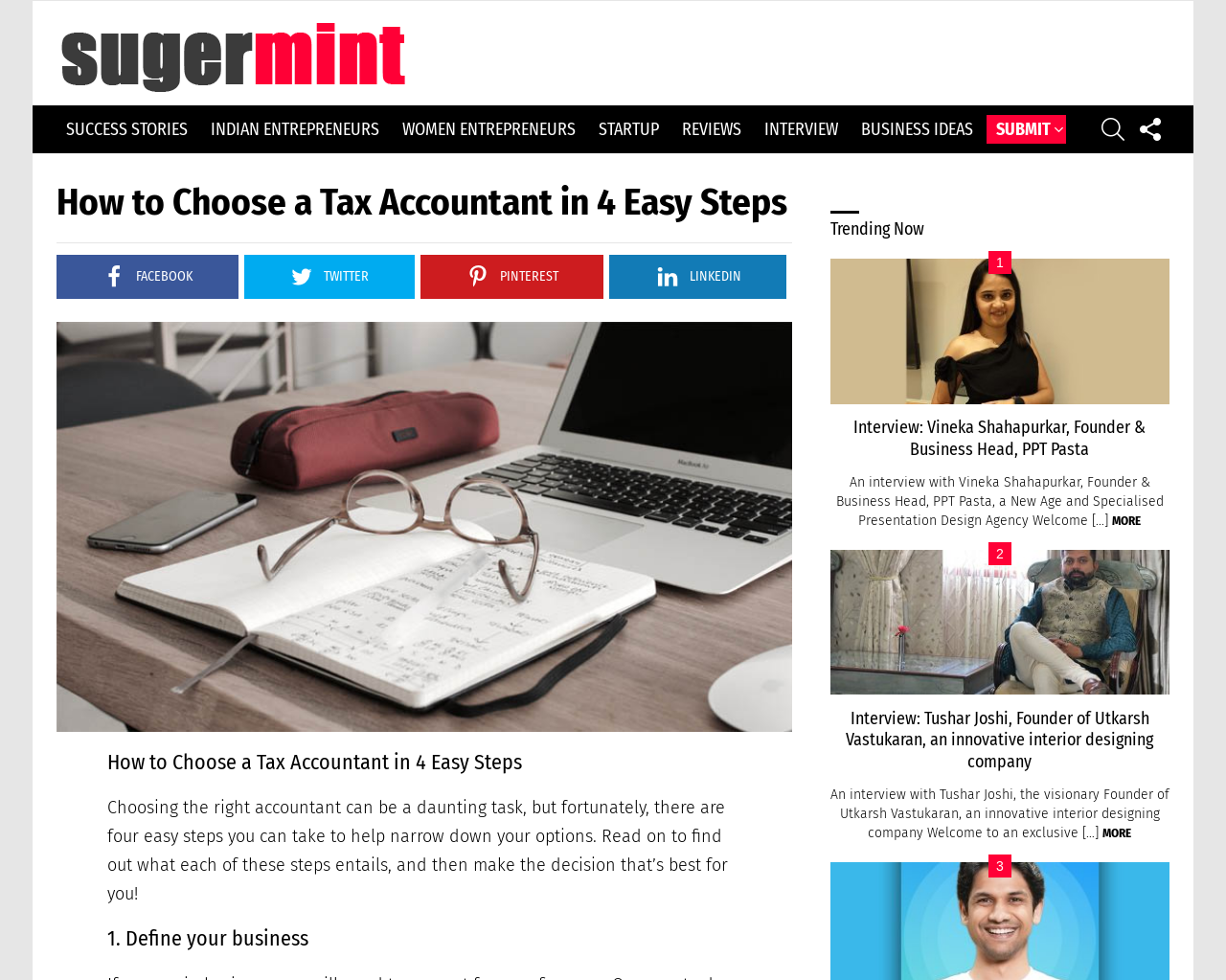Offer an in-depth caption of the entire webpage.

This webpage is about choosing a tax accountant in 4 easy steps. At the top, there is a logo of "Suger Mint" with a link to it. Below the logo, there are several links to different categories, including "SUCCESS STORIES", "INDIAN ENTREPRENEURS", "WOMEN ENTREPRENEURS", "STARTUP", "REVIEWS", "INTERVIEW", "BUSINESS IDEAS", and "SUBMIT". On the top right, there are links to search and follow the website on social media platforms like Facebook, Twitter, Instagram, and LinkedIn.

The main content of the webpage is divided into two sections. The left section has a heading "How to Choose a Tax Accountant in 4 Easy Steps" and a brief introduction to the topic. Below the introduction, there is an image related to tax accounting. The introduction is followed by a step-by-step guide to choosing a tax accountant, with each step having a heading and a brief description.

The right section has a heading "Trending Now" and features two articles with images and headings. The first article is an interview with Vineka Shahapurkar, Founder & Business Head of PPT Pasta, and the second article is an interview with Tushar Joshi, Founder of Utkarsh Vastukaran. Each article has a brief summary and a "MORE" link to read the full interview.